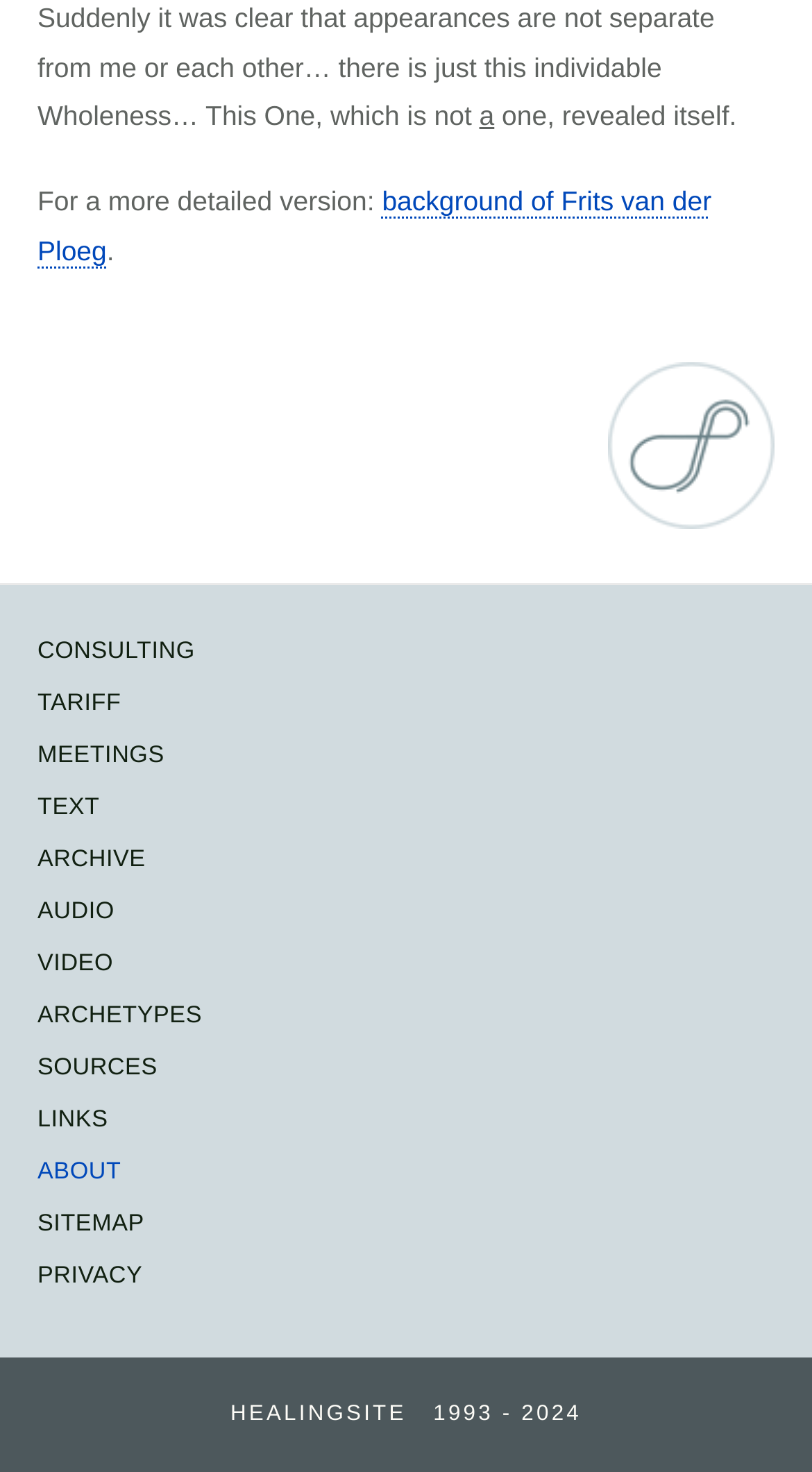Locate the bounding box coordinates of the element's region that should be clicked to carry out the following instruction: "View the 'February' podcast". The coordinates need to be four float numbers between 0 and 1, i.e., [left, top, right, bottom].

None